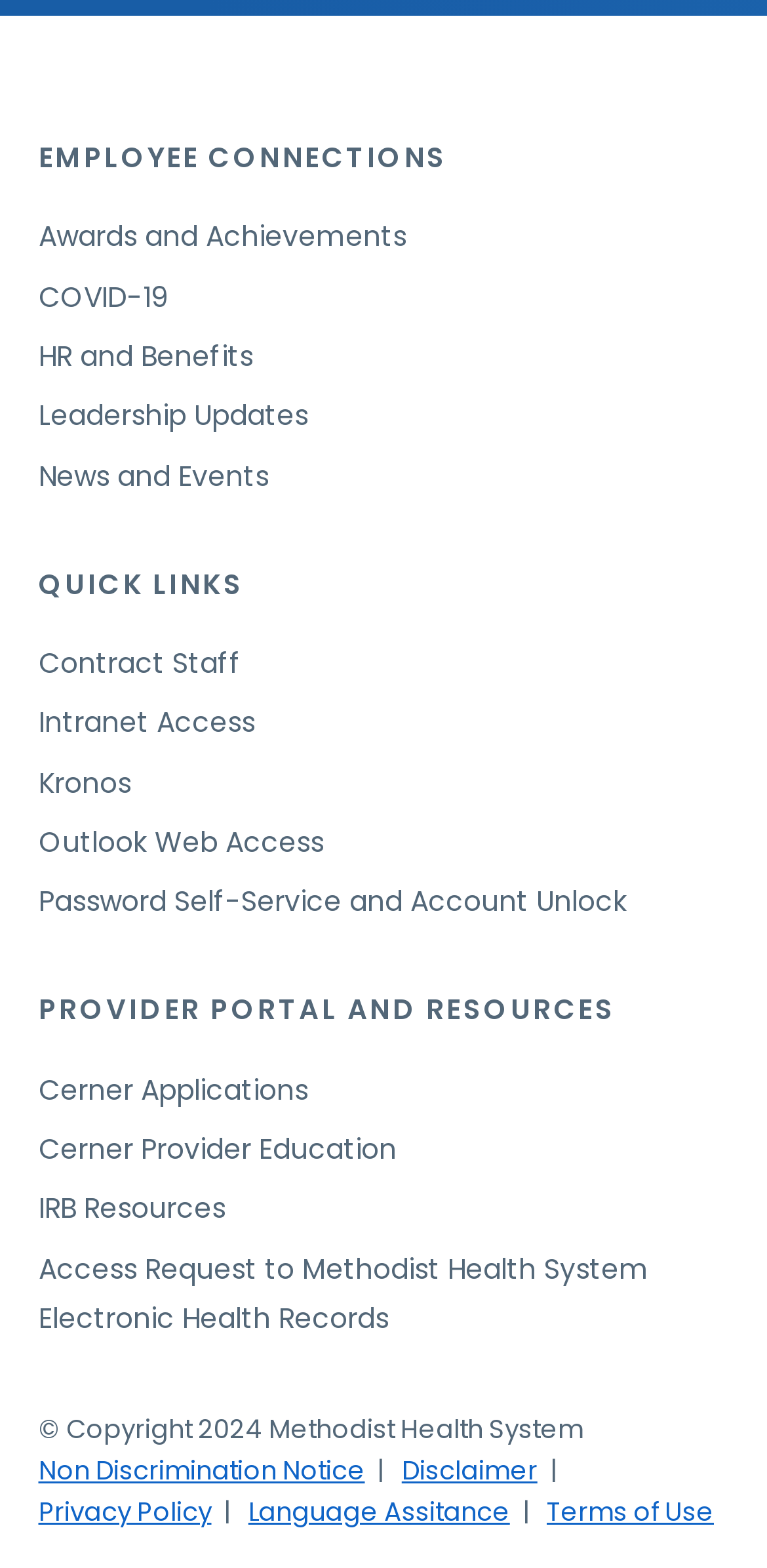Pinpoint the bounding box coordinates of the clickable element to carry out the following instruction: "Access Kronos."

[0.05, 0.486, 0.171, 0.511]